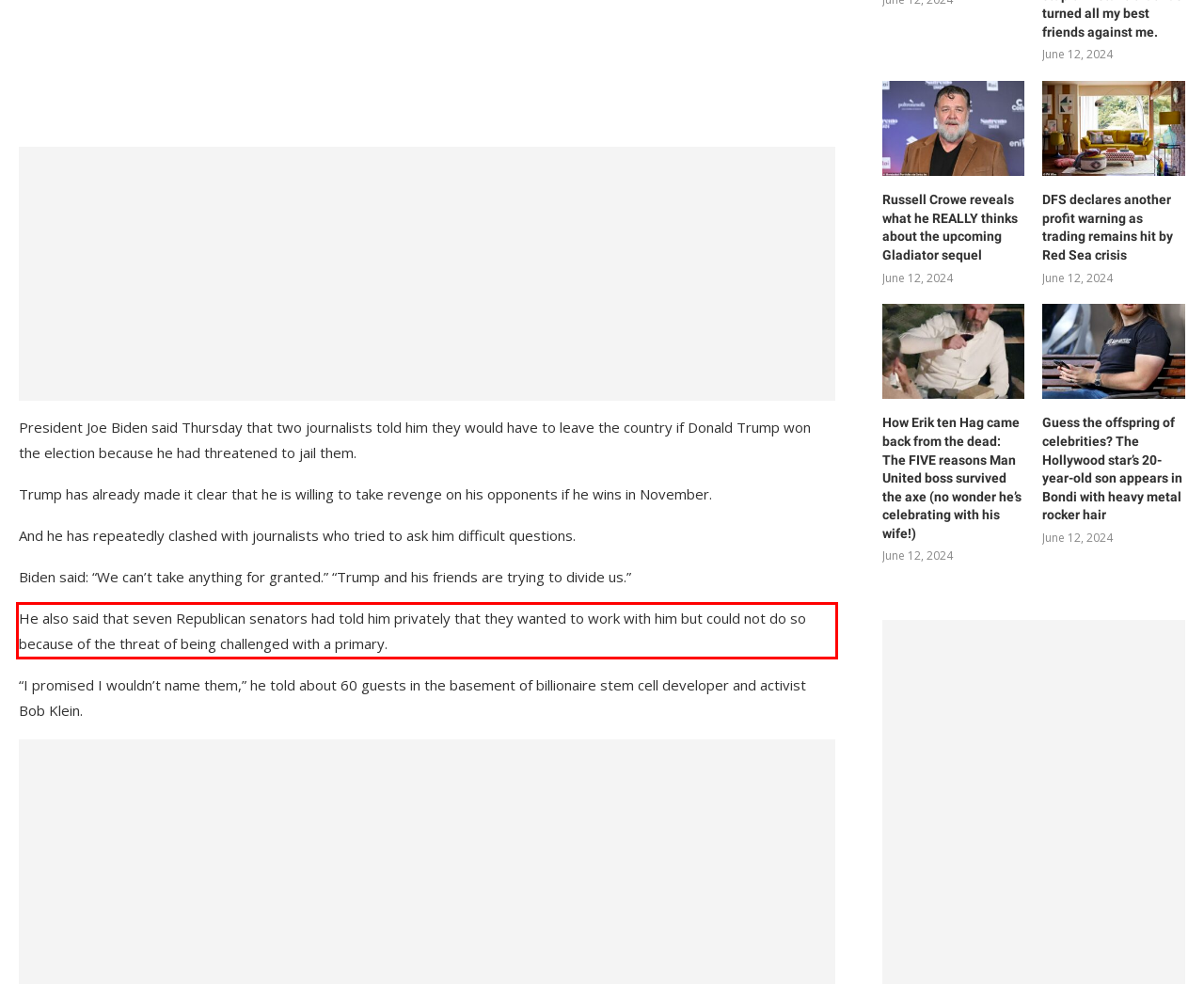Using the provided screenshot of a webpage, recognize the text inside the red rectangle bounding box by performing OCR.

He also said that seven Republican senators had told him privately that they wanted to work with him but could not do so because of the threat of being challenged with a primary.